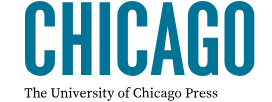What is written beneath the title?
Using the image, answer in one word or phrase.

The University of Chicago Press